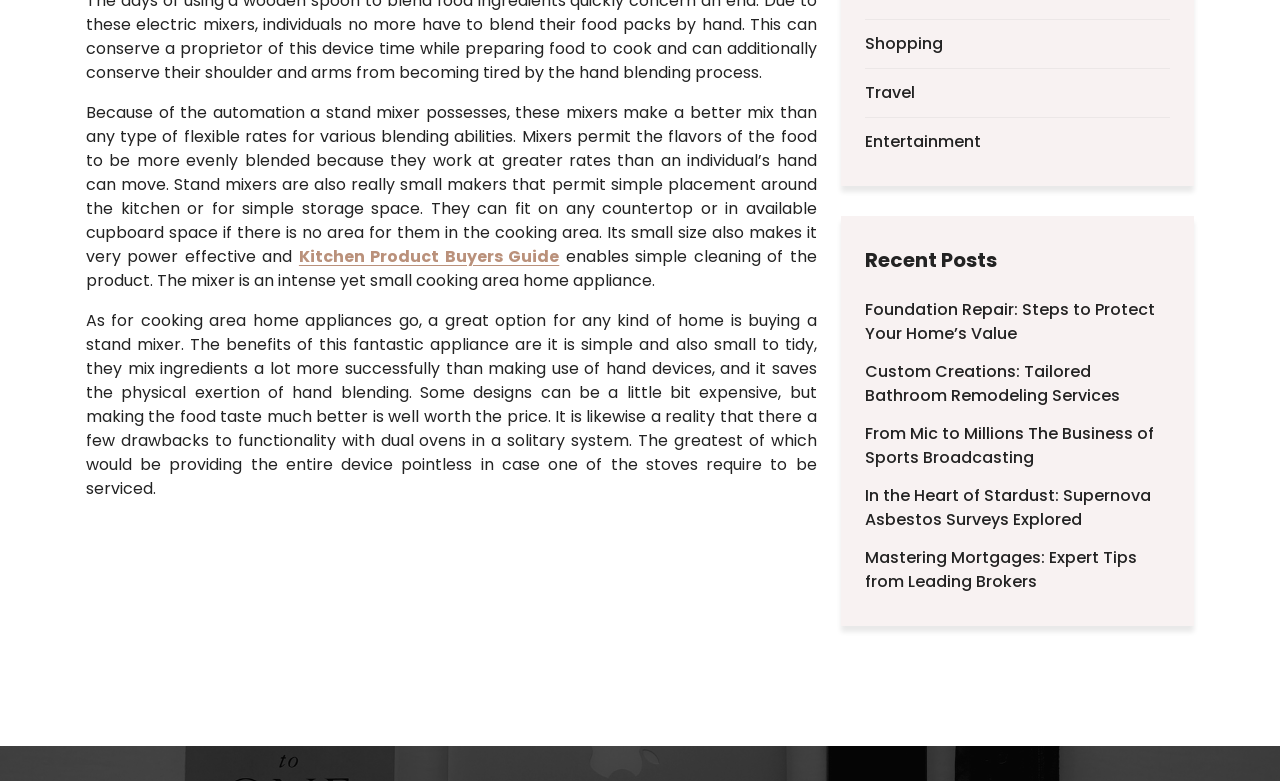Provide the bounding box for the UI element matching this description: "Kitchen Product Buyers Guide".

[0.234, 0.313, 0.437, 0.343]